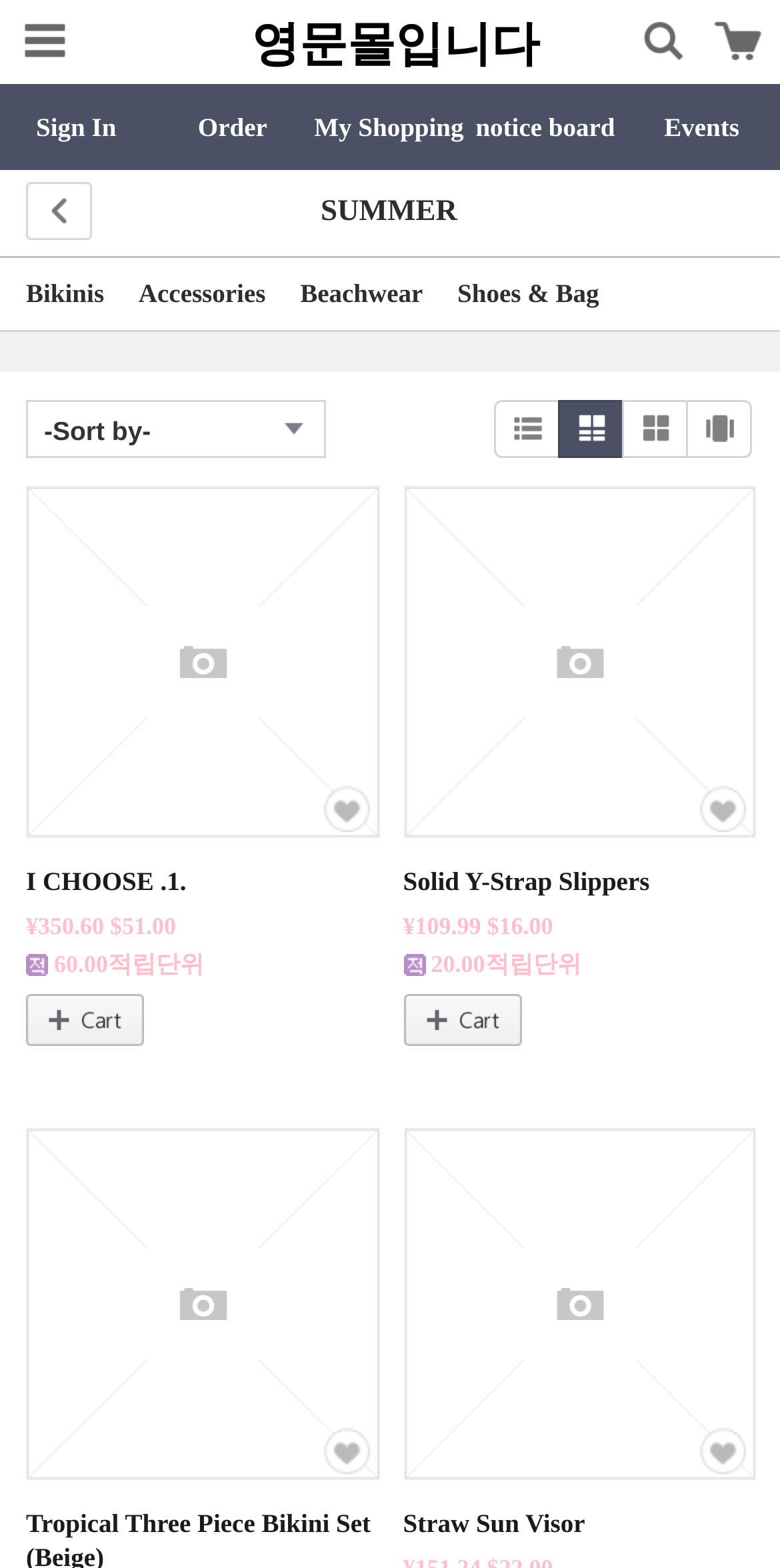Respond to the following query with just one word or a short phrase: 
How many images are there on the webpage?

7